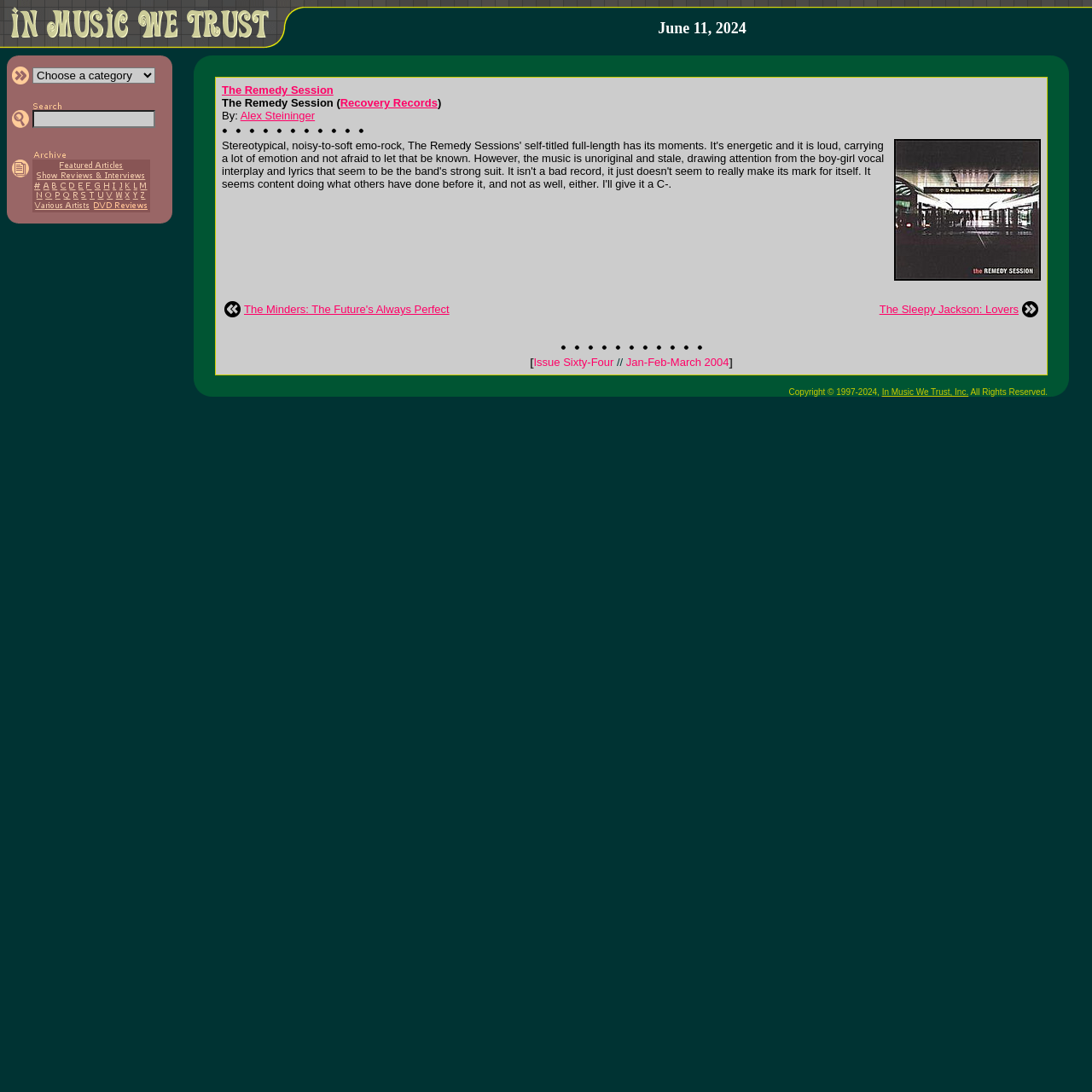Determine the bounding box coordinates of the target area to click to execute the following instruction: "Search In Music We Trust."

[0.03, 0.093, 0.057, 0.103]